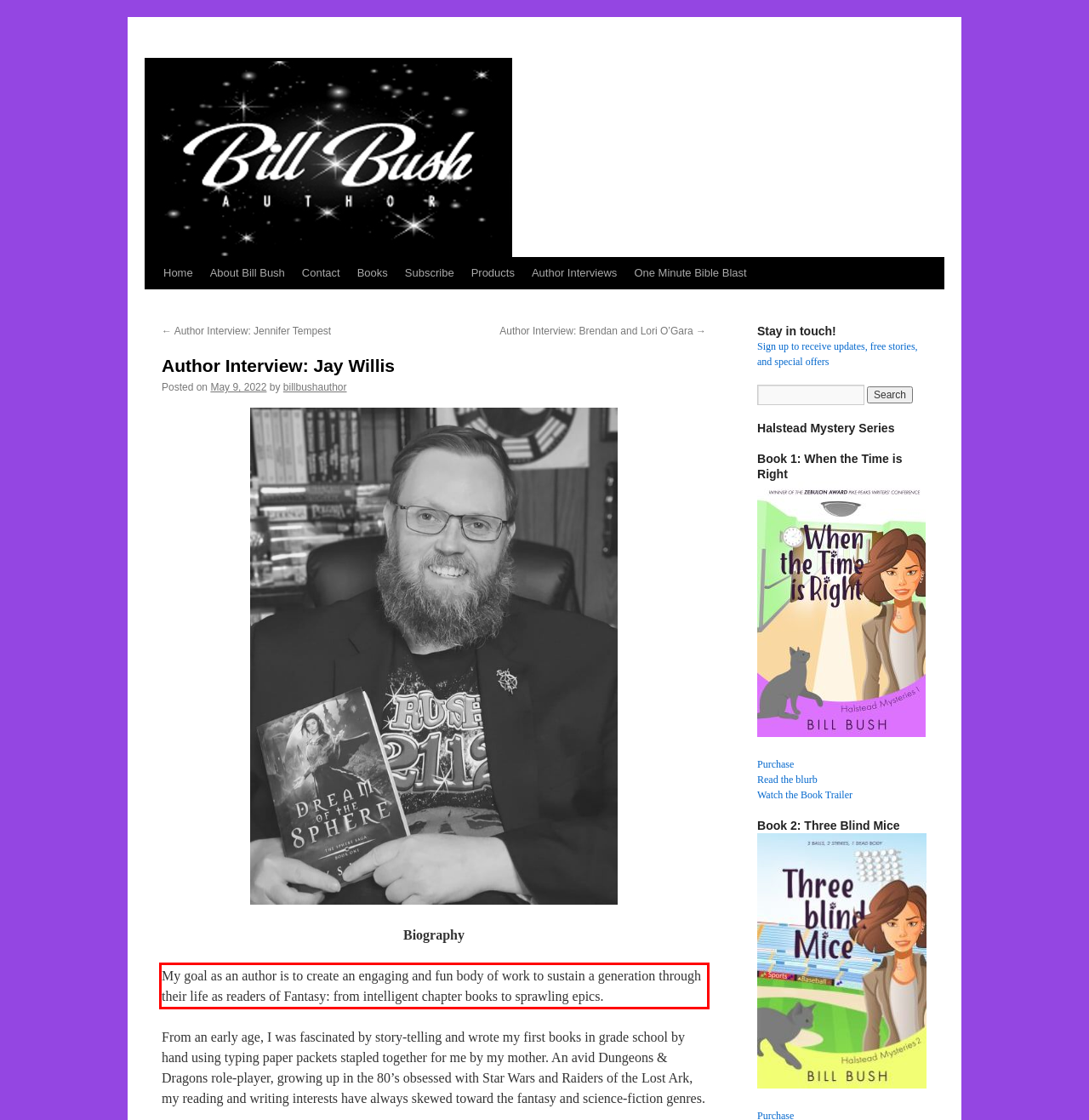By examining the provided screenshot of a webpage, recognize the text within the red bounding box and generate its text content.

My goal as an author is to create an engaging and fun body of work to sustain a generation through their life as readers of Fantasy: from intelligent chapter books to sprawling epics.